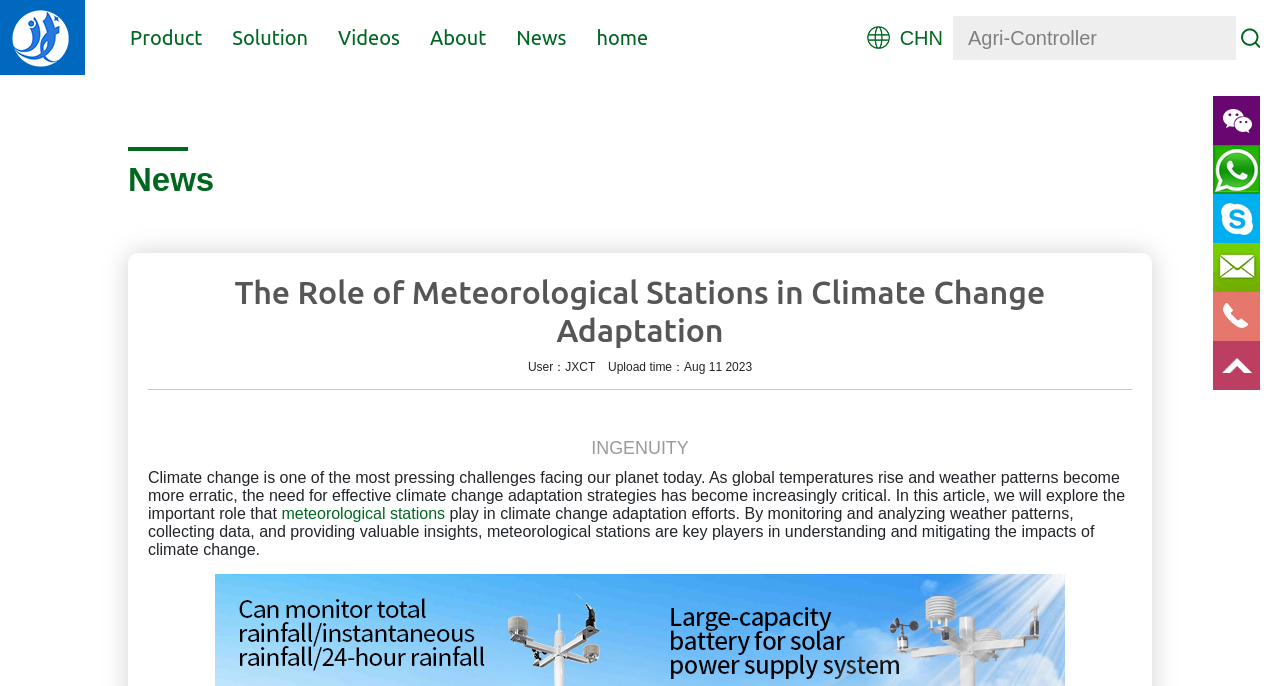Pinpoint the bounding box coordinates of the clickable element to carry out the following instruction: "Click on the 'meteorological stations' link."

[0.22, 0.737, 0.348, 0.762]